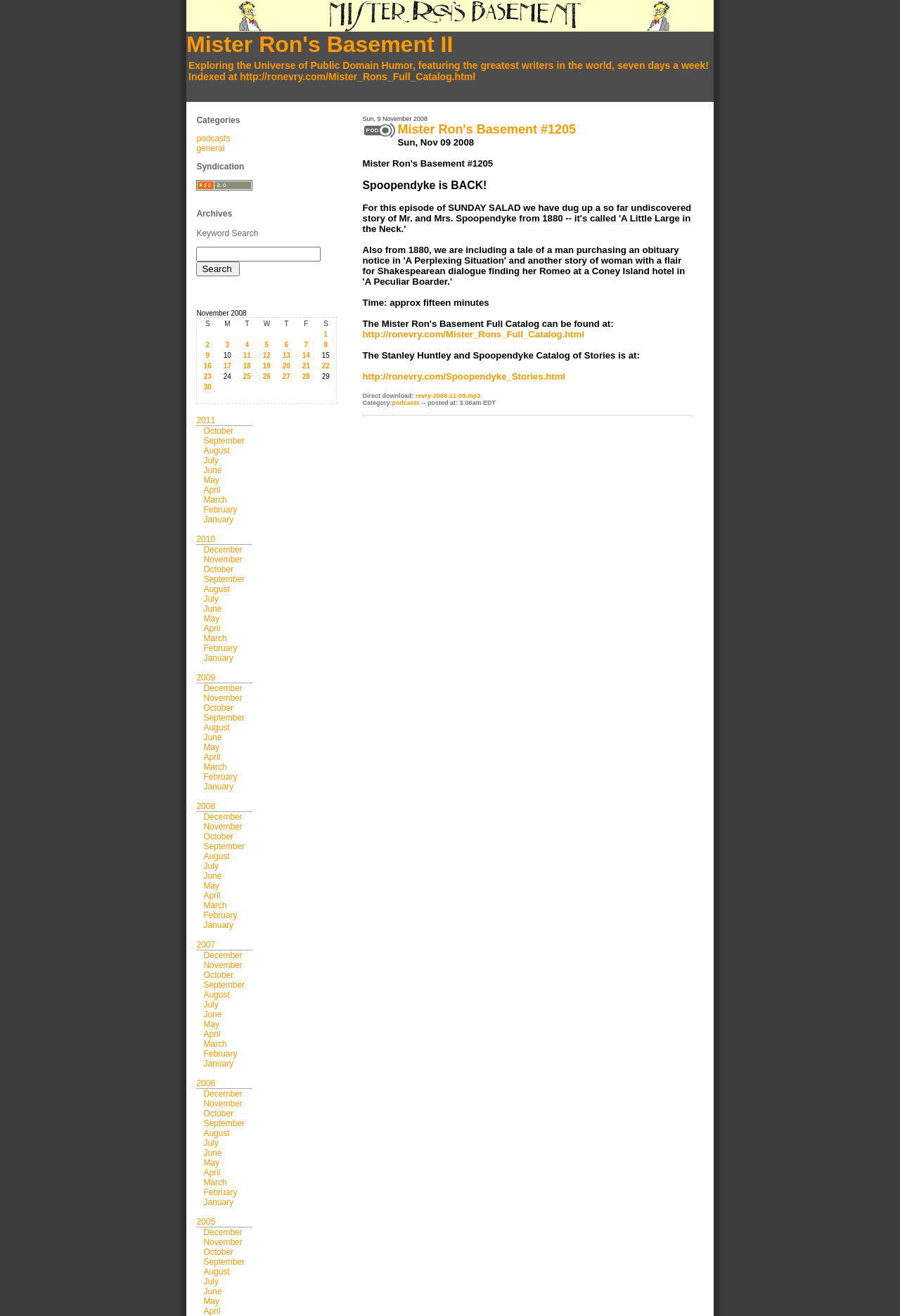What is the category of the link 'podcasts'?
Using the image as a reference, give a one-word or short phrase answer.

general